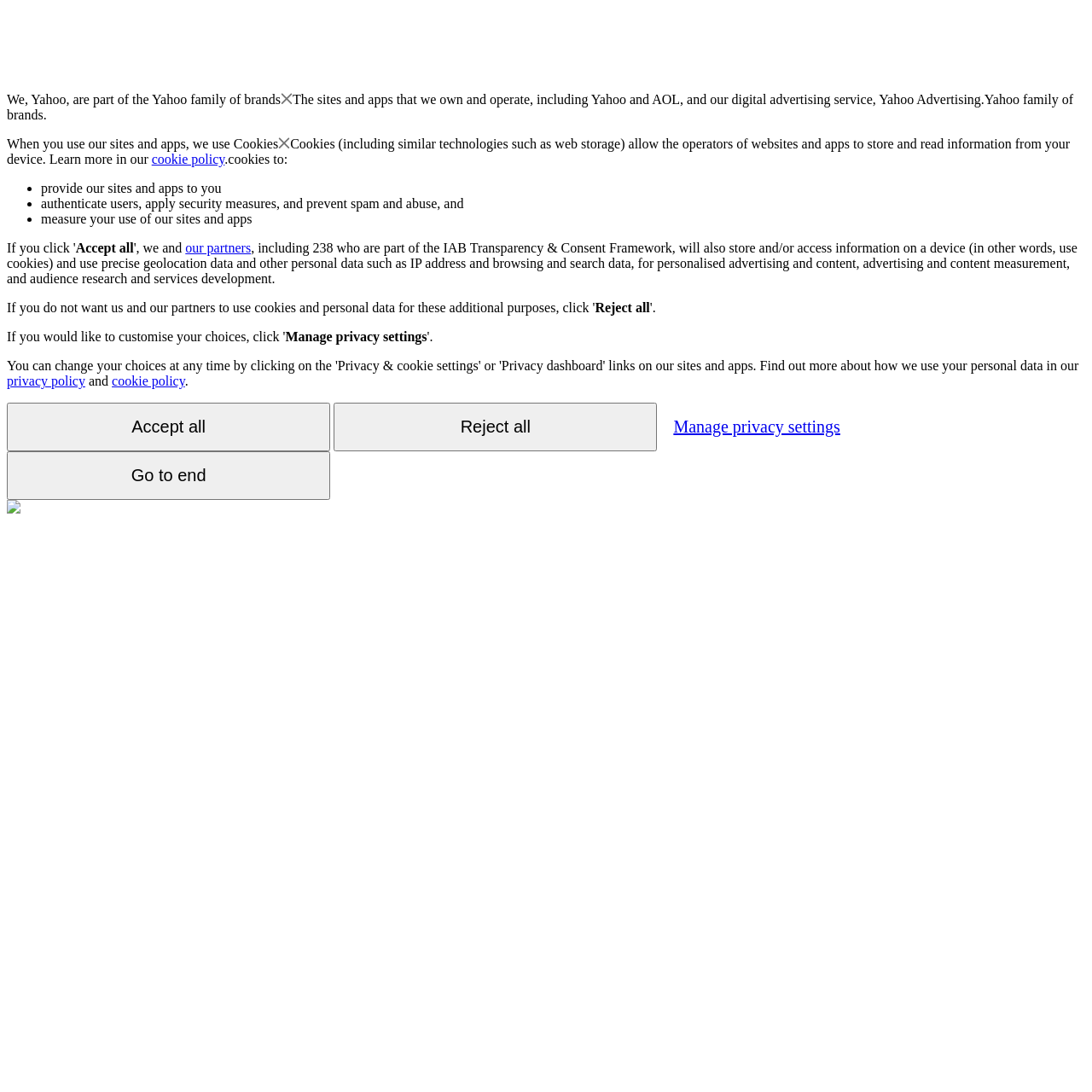From the image, can you give a detailed response to the question below:
How many buttons are there on the webpage?

By analyzing the webpage structure, I found five buttons: 'Accept all', 'Reject all', 'Manage privacy settings', 'Go to end', and another 'Accept all' button.